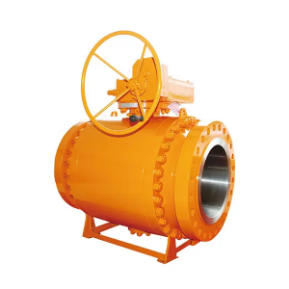Offer a meticulous description of the image.

This image showcases a Side Entry Forged Steel Trunnion Mounted Ball Valve, prominently displayed in a vibrant orange color. The valve features a large handwheel, which is typically used for manual operation, indicating a design that prioritizes both functionality and ease of use. The ball valve is mounted on a sturdy frame, highlighting its robust construction suited for various industrial applications. The exposed interior of the valve reveals its smooth and polished surface, emphasizing its quality and performance capabilities. This type of valve is often used in high-pressure settings, providing reliable control of fluid flow in pipelines.